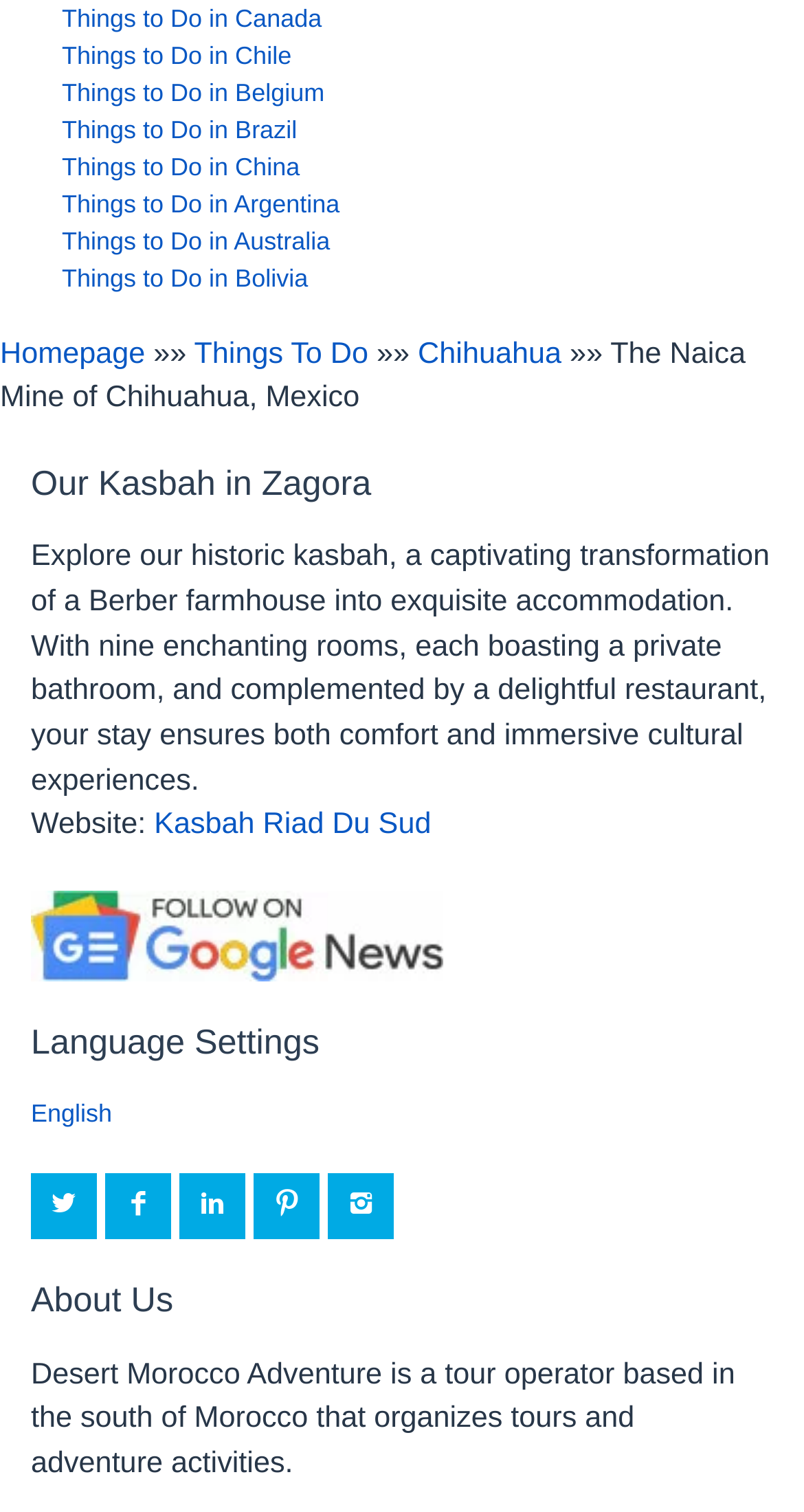How many languages are available for selection?
Look at the screenshot and provide an in-depth answer.

I found the language settings section with 5 links, each representing a language option, which are English, and four other languages represented by icons.